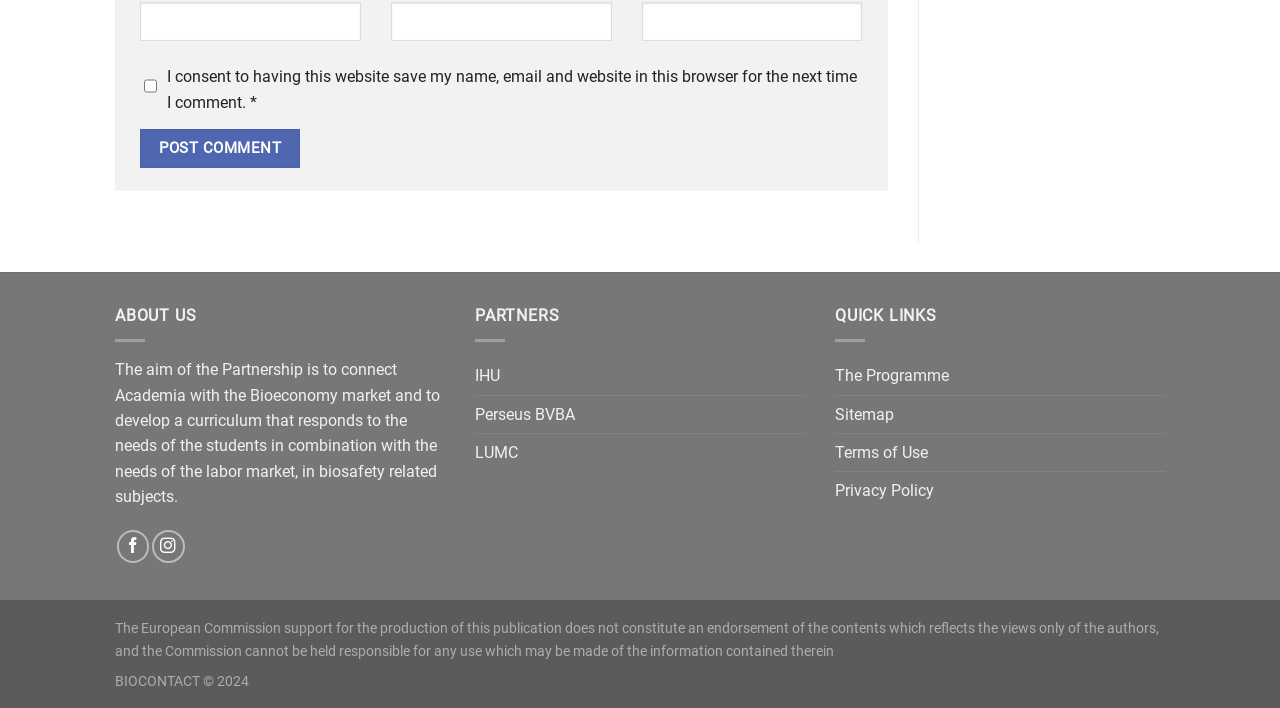Identify the bounding box coordinates of the clickable region necessary to fulfill the following instruction: "Follow on Facebook". The bounding box coordinates should be four float numbers between 0 and 1, i.e., [left, top, right, bottom].

[0.091, 0.749, 0.117, 0.795]